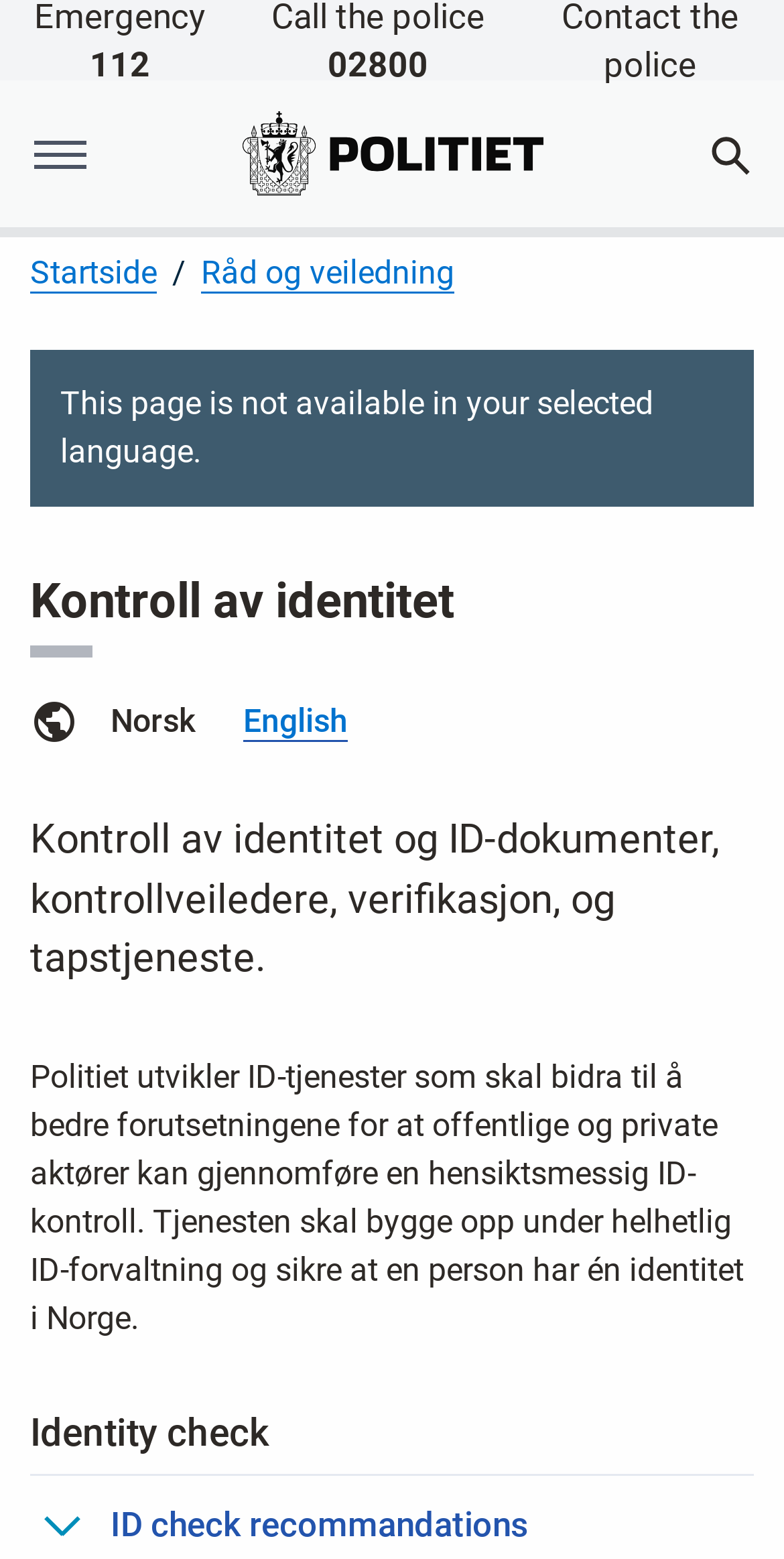What is the purpose of the ID-tjenester?
Please interpret the details in the image and answer the question thoroughly.

According to the webpage, the ID-tjenester is being developed by the police to improve the conditions for public and private actors to perform a purposeful ID control, building on holistic ID management and ensuring that a person has one identity in Norway.